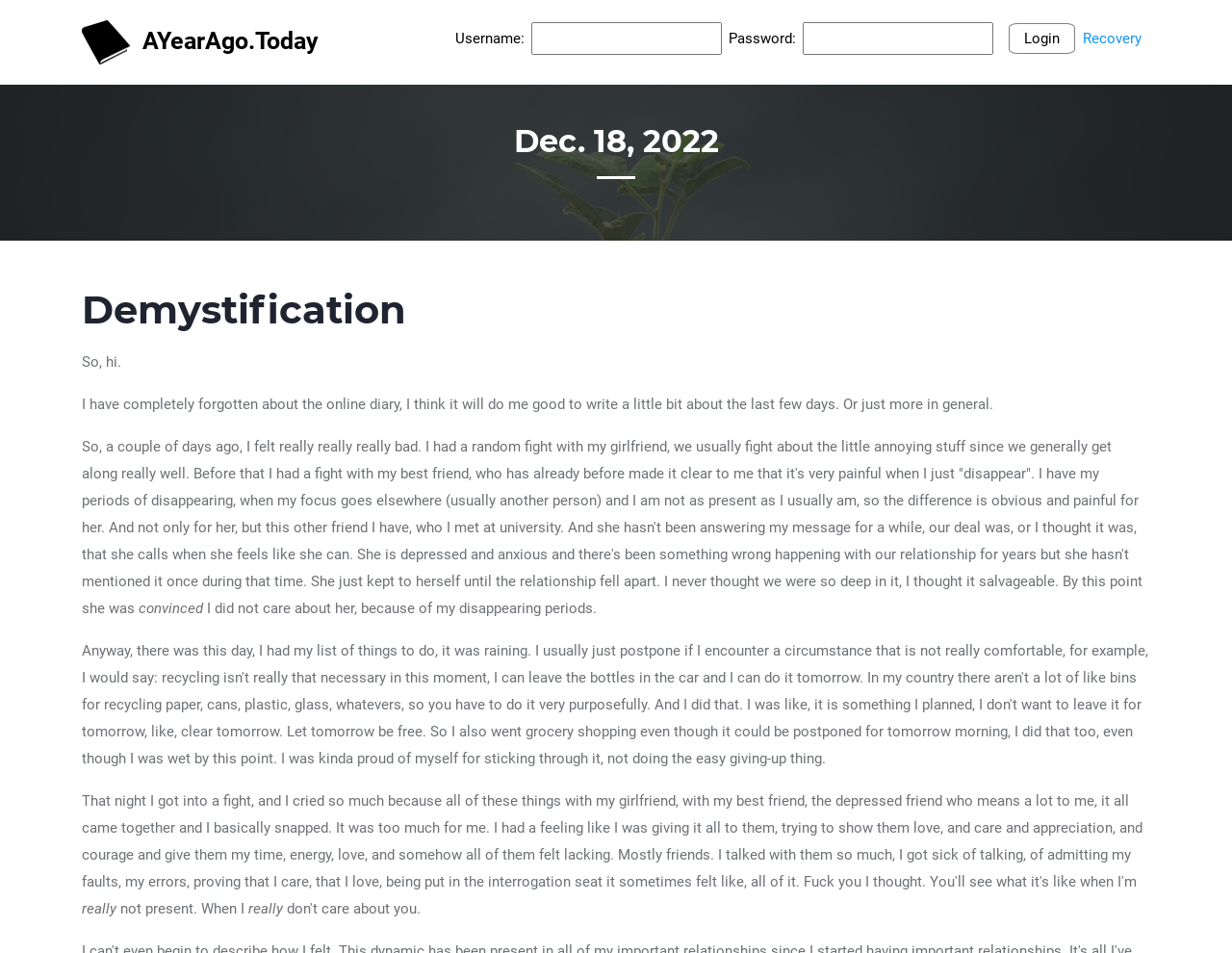What is the author's relationship with their girlfriend like?
Provide a concise answer using a single word or phrase based on the image.

Good